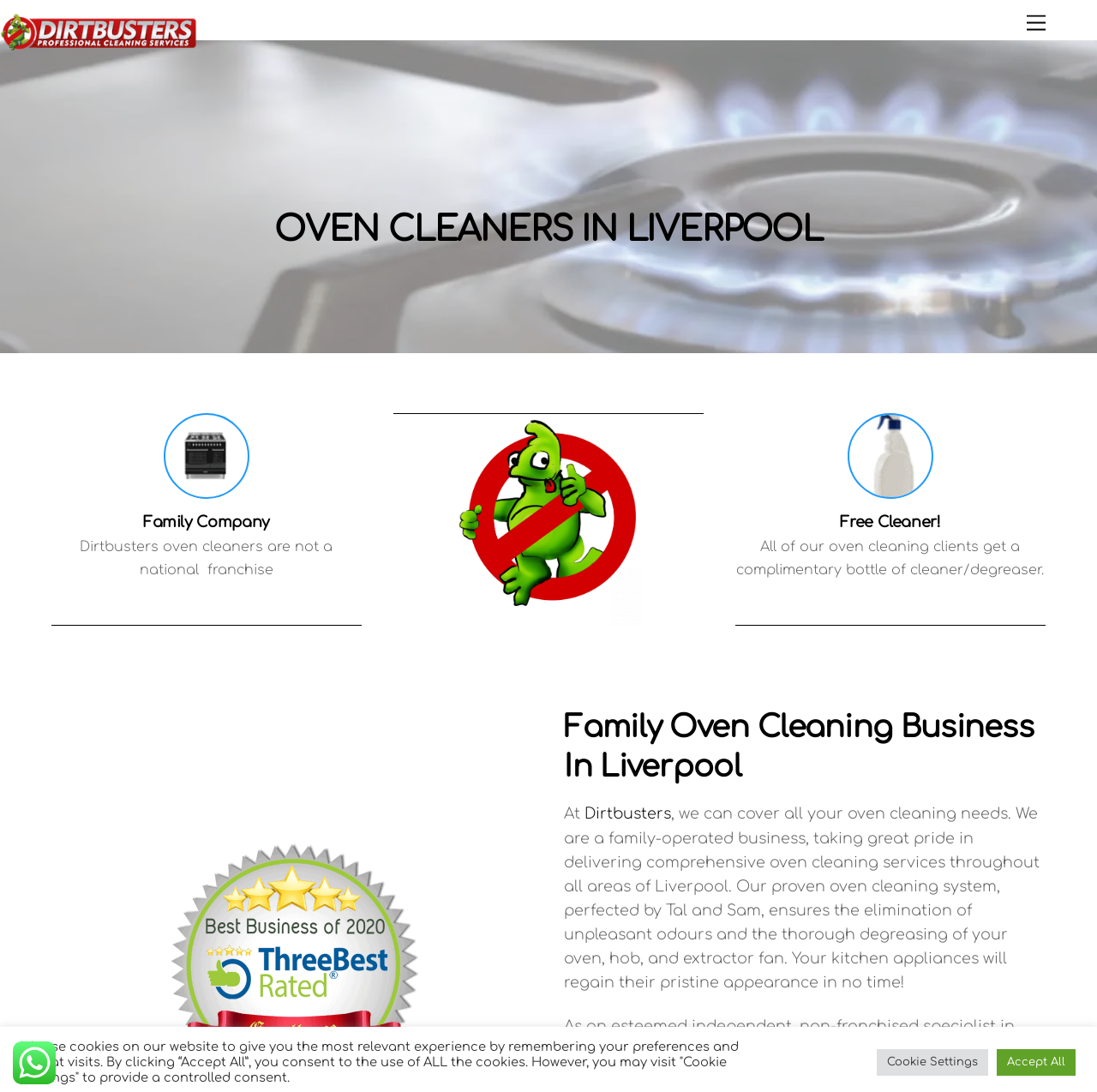Can you extract the primary headline text from the webpage?

OVEN CLEANERS IN LIVERPOOL